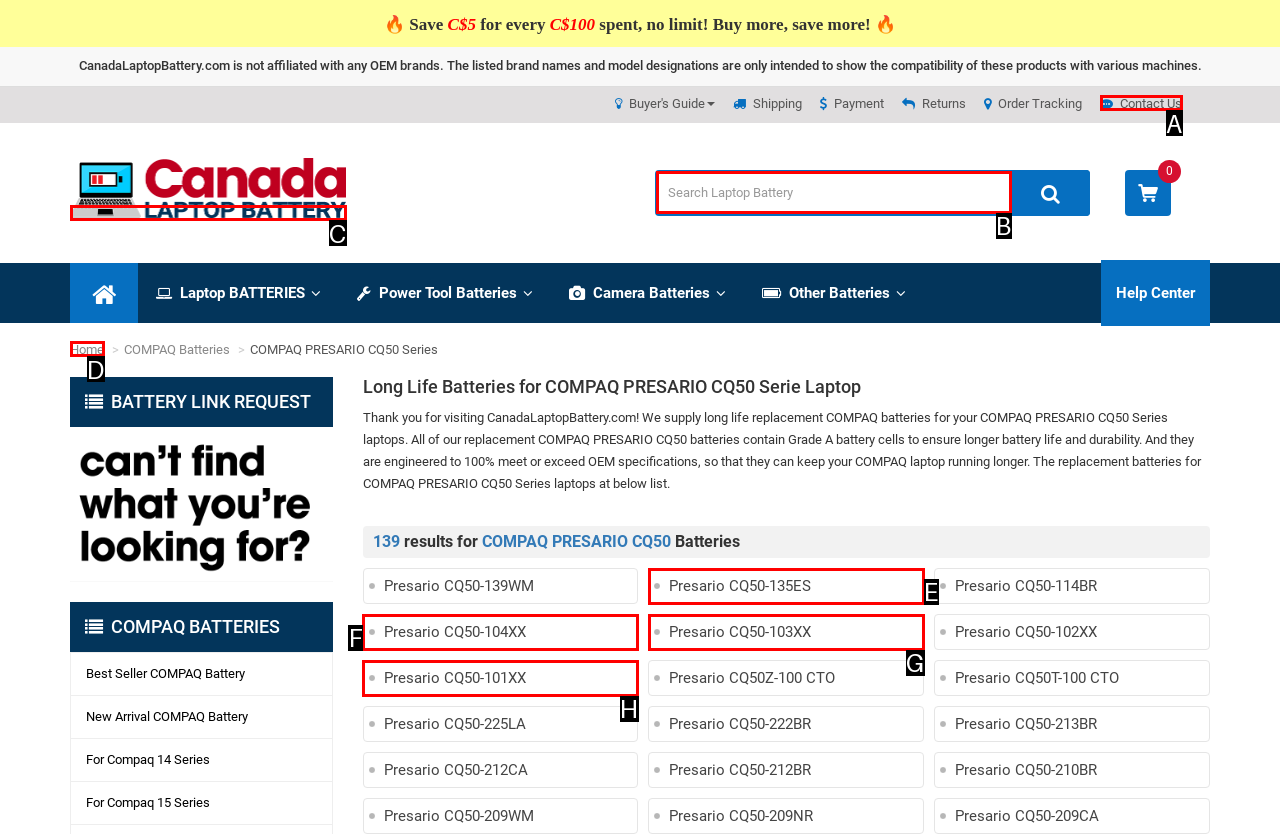Select the appropriate letter to fulfill the given instruction: Search for laptop battery
Provide the letter of the correct option directly.

B